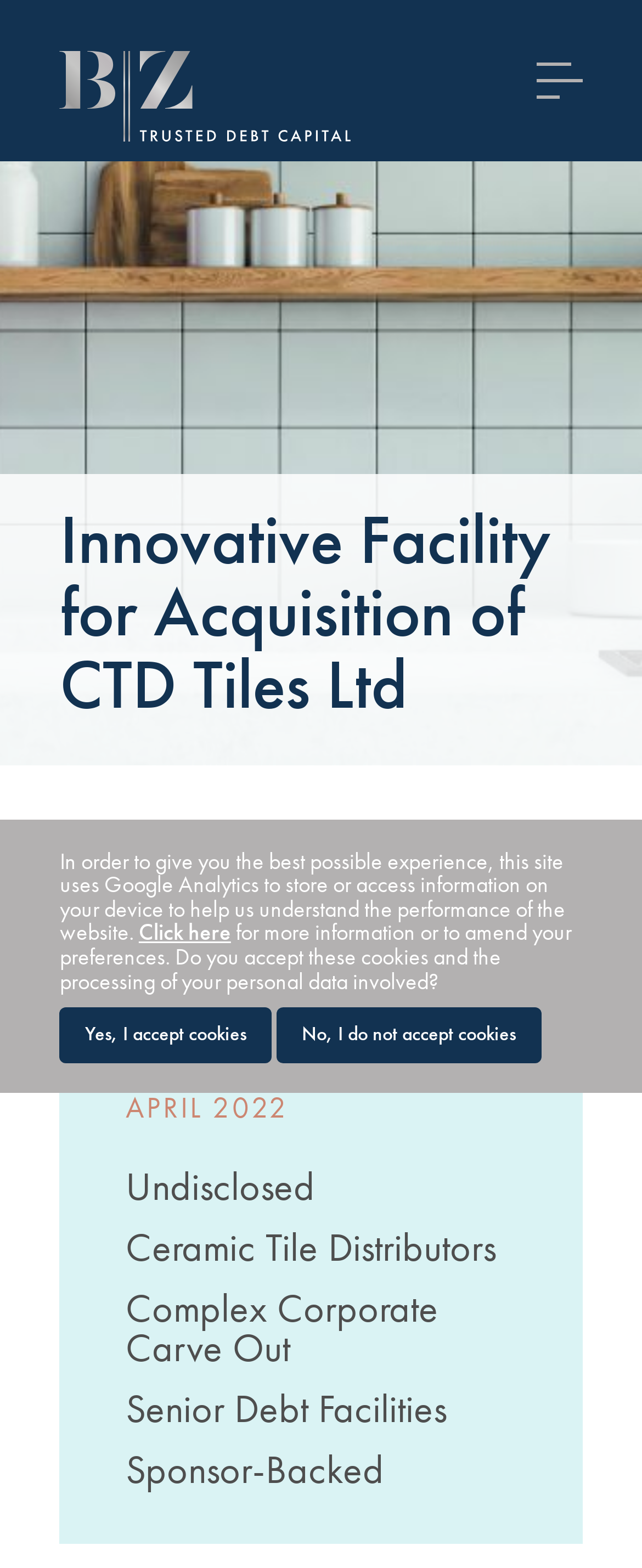Using the details from the image, please elaborate on the following question: What is the type of debt facilities provided?

The type of debt facilities provided can be found in the static text element with the text 'Senior Debt Facilities' which is located below the heading element.